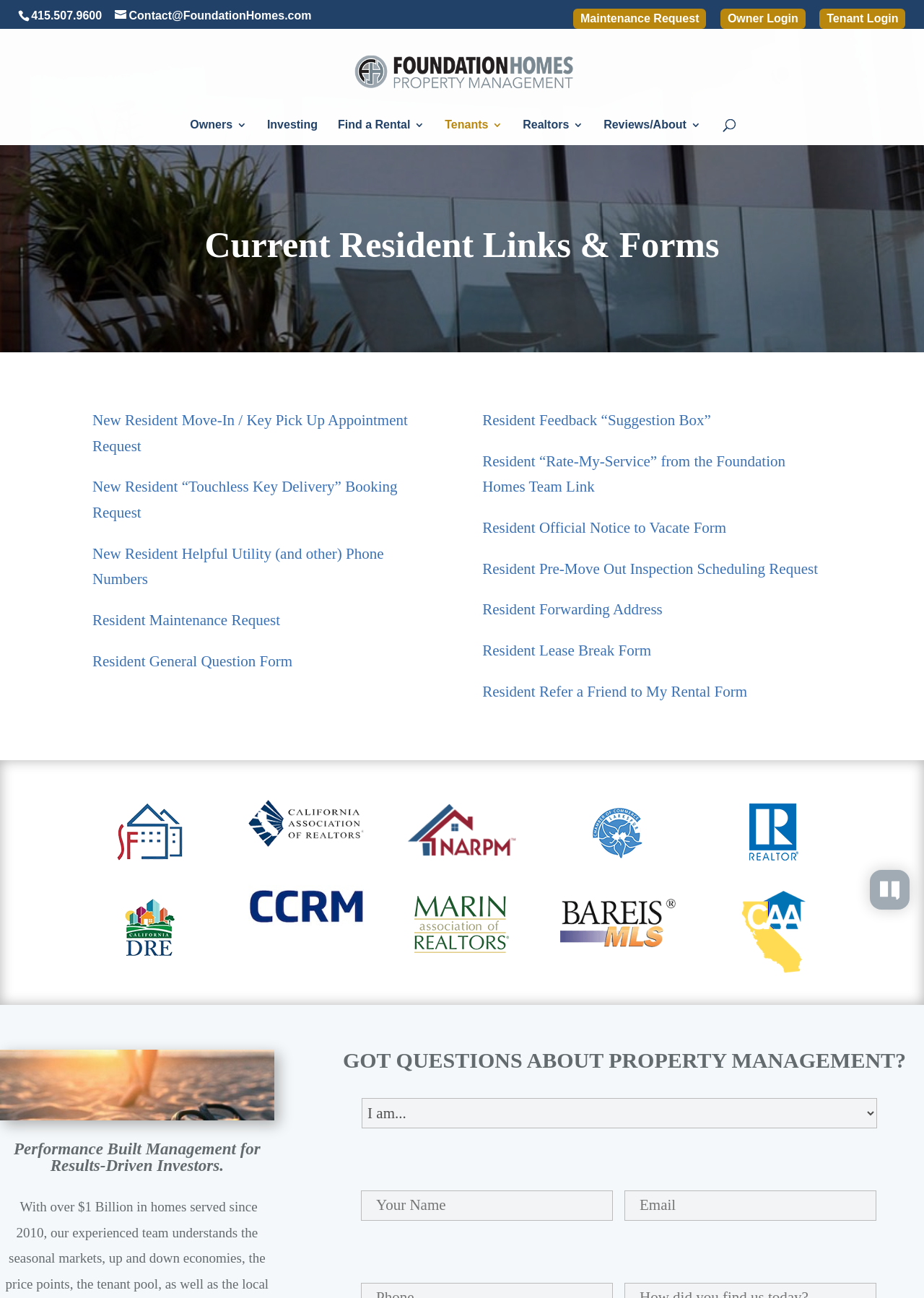Describe all significant elements and features of the webpage.

The webpage is titled "Links & Forms for Current Residents" and appears to be a resource page for current residents of Foundation Homes Property Management. 

At the top of the page, there is a row of links, including a phone number, an email address, and several login options. Below this, there is a section with links to various resources, including "Find a Rental", "Owners", "Investing", "Tenants", "Realtors", and "Reviews/About". 

On the left side of the page, there is a search box and a heading that reads "Current Resident Links & Forms". Below this, there are several links to forms and resources for current residents, including a move-in appointment request, a maintenance request form, and a feedback form. 

On the right side of the page, there are several logos and badges from various real estate organizations, including the California Department of Real Estate and the National Association of Residential Property Managers. 

At the bottom of the page, there is a section with a heading that reads "Performance Built Management for Results-Driven Investors" and another that reads "GOT QUESTIONS ABOUT PROPERTY MANAGEMENT?". Below this, there is a form with fields for name and email, and a button to launch a bot. There is also a family photo and a few other images scattered throughout the page.